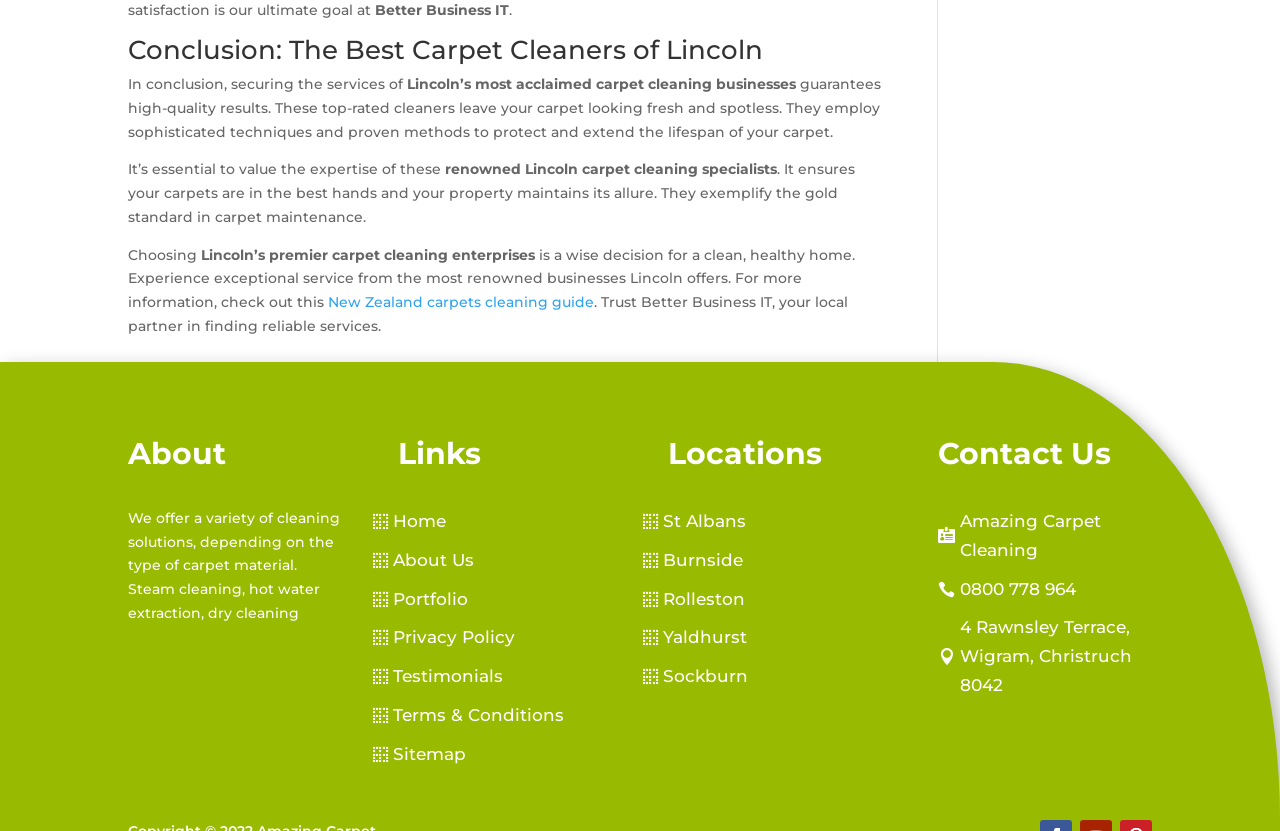What is the topic of the main content?
Look at the screenshot and respond with a single word or phrase.

Carpet cleaning